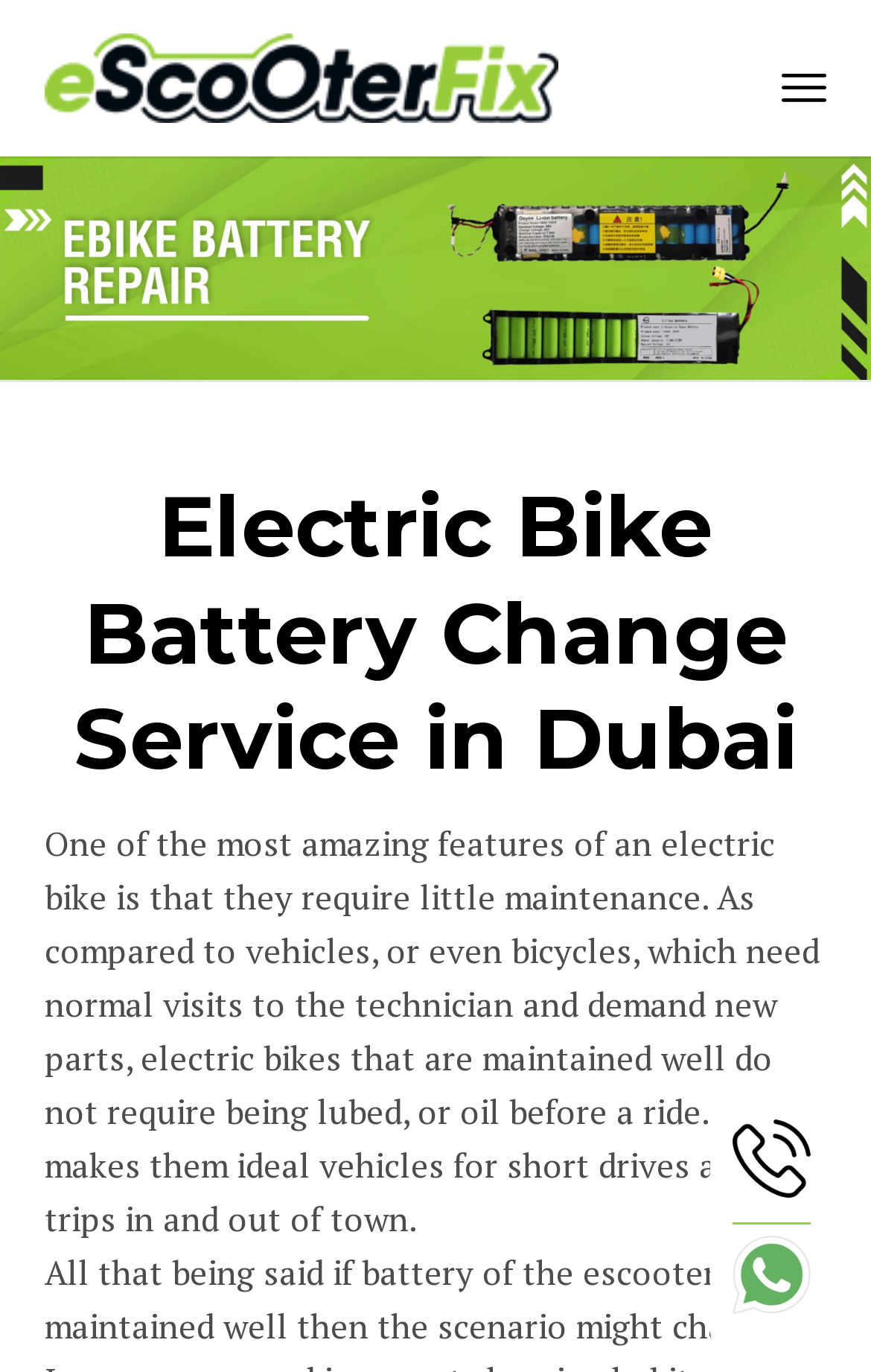Is there a call-to-action on this webpage?
Using the image, provide a concise answer in one word or a short phrase.

Yes